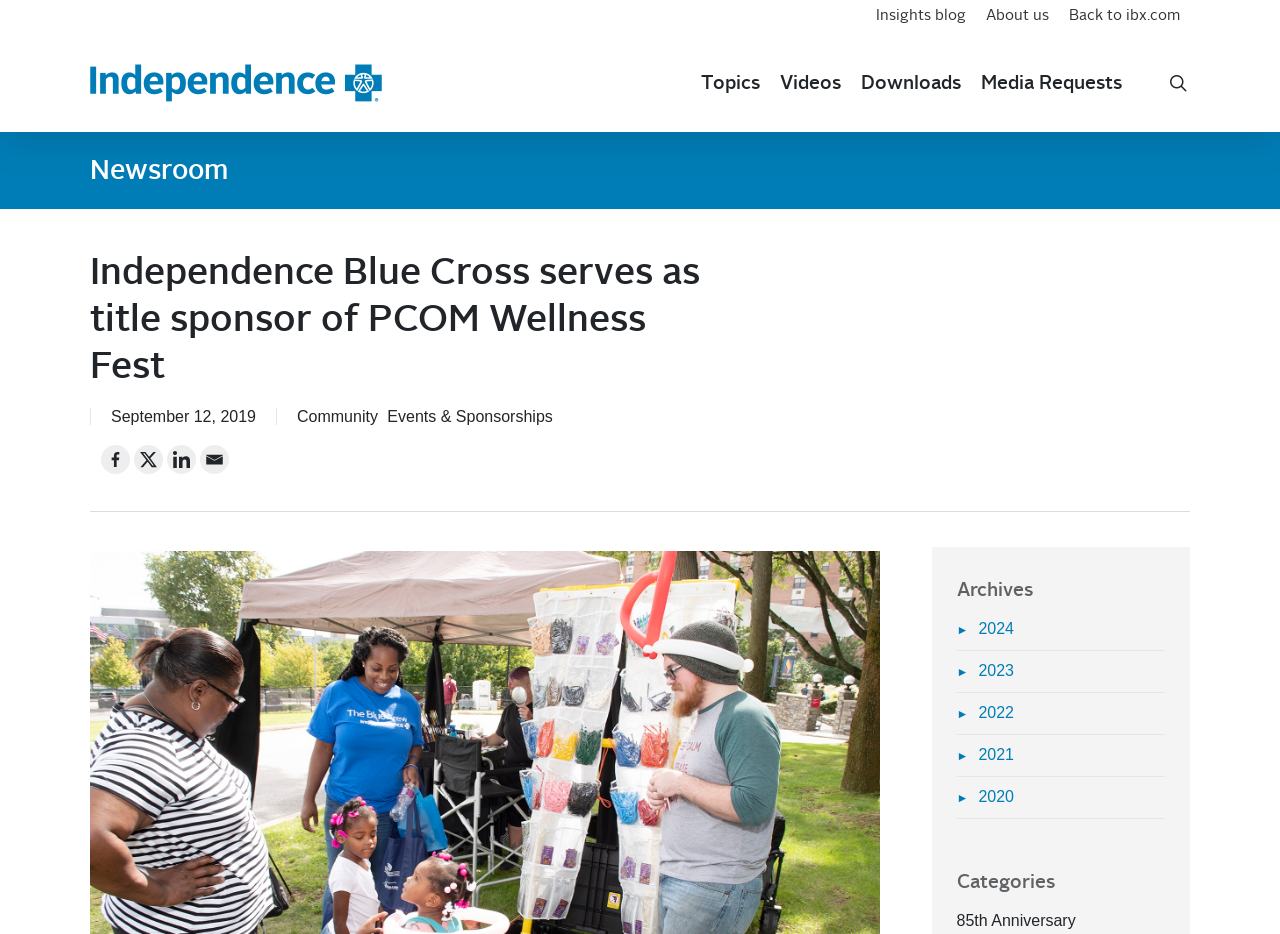Describe the entire webpage, focusing on both content and design.

The webpage is about Independence Blue Cross serving as the title sponsor of the second annual Philadelphia College of Osteopathic Medicine (PCOM) Wellness Fest. 

At the top of the page, there are three links: "Insights blog", "About us", and "Back to ibx.com", aligned horizontally. Below them, there is a section with a link "IBX Newsroom" accompanied by an image, and a heading "Newsroom". 

To the right of the "Newsroom" section, there are several links: "Topics", "Videos", "Downloads", "Media Requests", and "search", arranged vertically. 

Below the "Newsroom" section, there is a heading with the title of the webpage, "Independence Blue Cross serves as title sponsor of PCOM Wellness Fest", followed by a date "September 12, 2019". 

On the same line as the date, there are three links: "Community", "Events & Sponsorships", and several social media links, including "Facebook", "Linkedin", and "Email". 

At the bottom of the page, there is a section with a heading "Archives" and several links to different years, from 2024 to 2020. Next to the "Archives" section, there is another section with a heading "Categories" and a link "85th Anniversary".